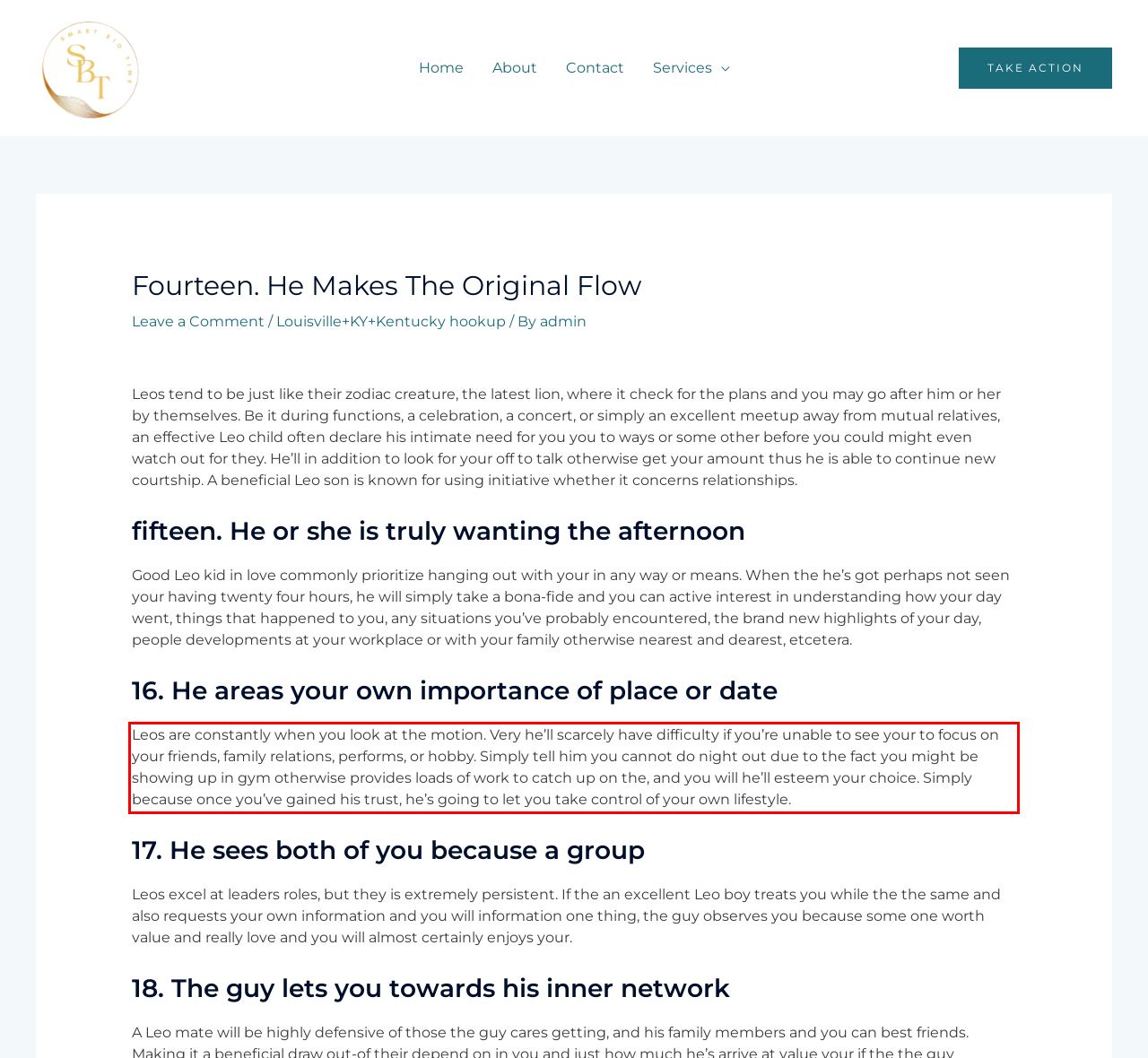You are given a screenshot with a red rectangle. Identify and extract the text within this red bounding box using OCR.

Leos are constantly when you look at the motion. Very he’ll scarcely have difficulty if you’re unable to see your to focus on your friends, family relations, performs, or hobby. Simply tell him you cannot do night out due to the fact you might be showing up in gym otherwise provides loads of work to catch up on the, and you will he’ll esteem your choice. Simply because once you’ve gained his trust, he’s going to let you take control of your own lifestyle.